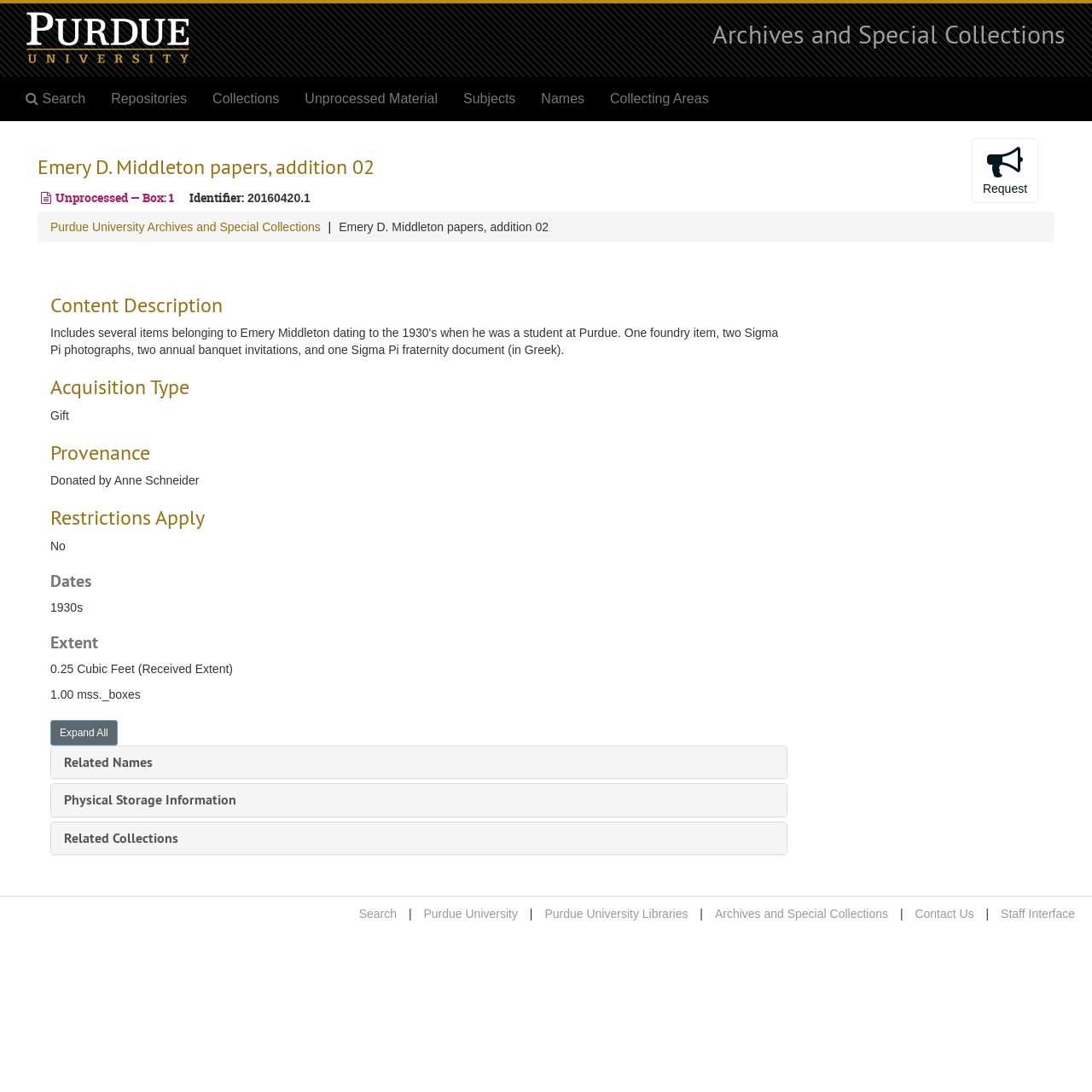Pinpoint the bounding box coordinates of the clickable area needed to execute the instruction: "Expand all sections". The coordinates should be specified as four float numbers between 0 and 1, i.e., [left, top, right, bottom].

[0.046, 0.659, 0.108, 0.682]